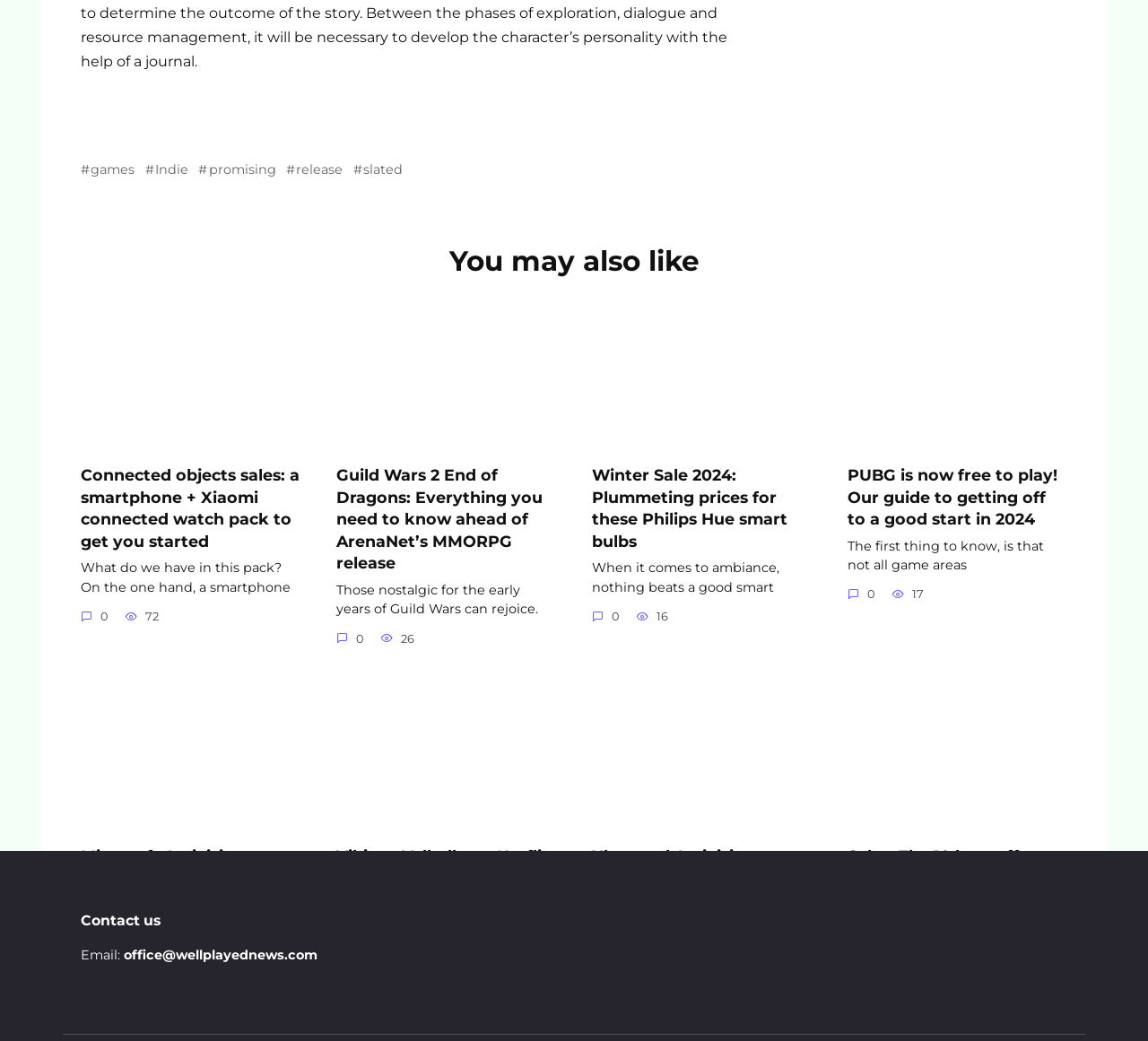Please look at the image and answer the question with a detailed explanation: What are the categories of games?

Based on the links at the top of the webpage, we can see that the categories of games are Games, Indie, Promising, Release, and Slated. These categories are likely used to filter or organize the games listed on the webpage.